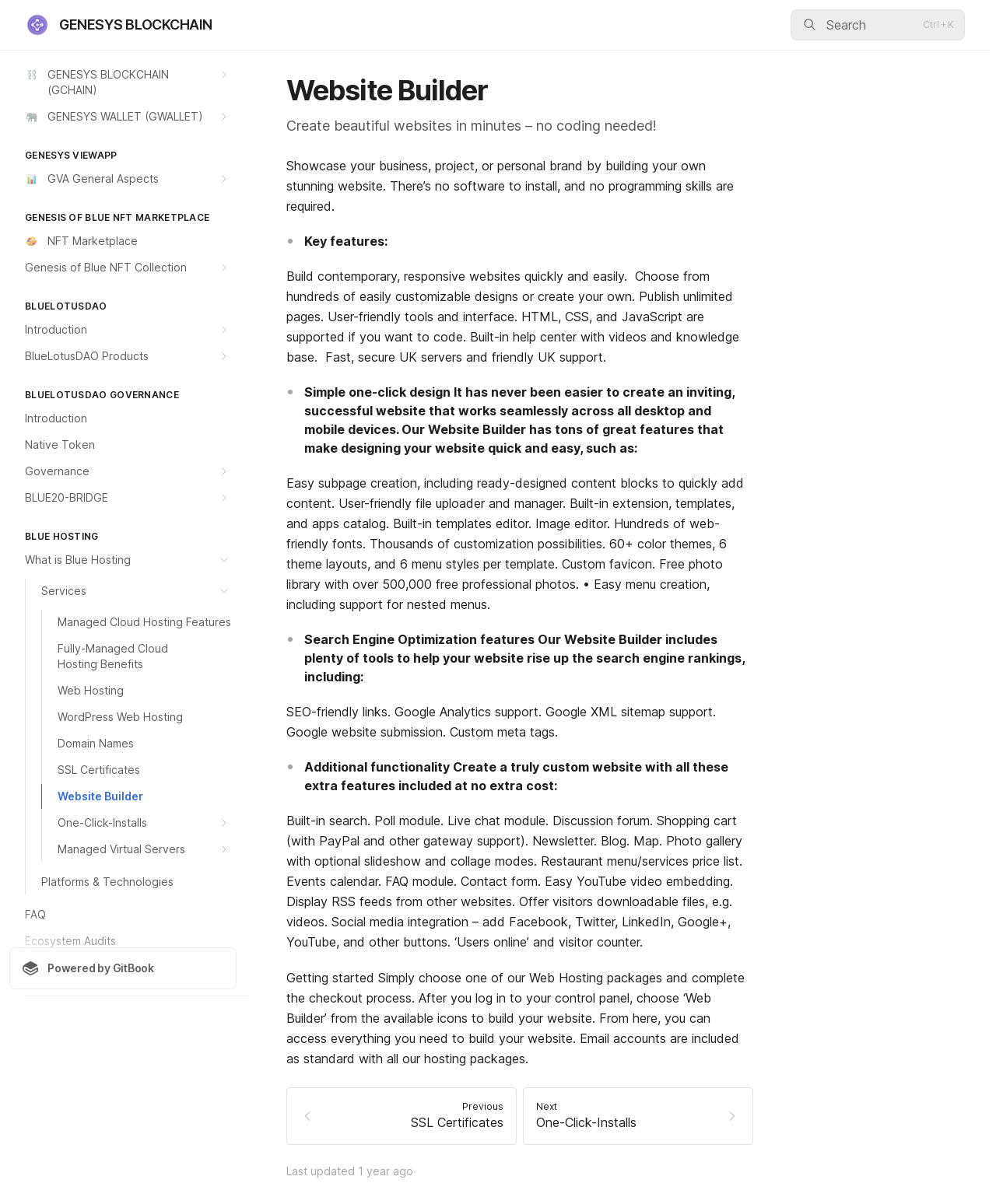What features are supported by the Website Builder?
Please ensure your answer is as detailed and informative as possible.

The webpage lists several features supported by the Website Builder, including responsive design, SEO-friendly links, Google Analytics support, and more. These features are mentioned in the 'Key features' and 'Search Engine Optimization features' sections of the webpage.